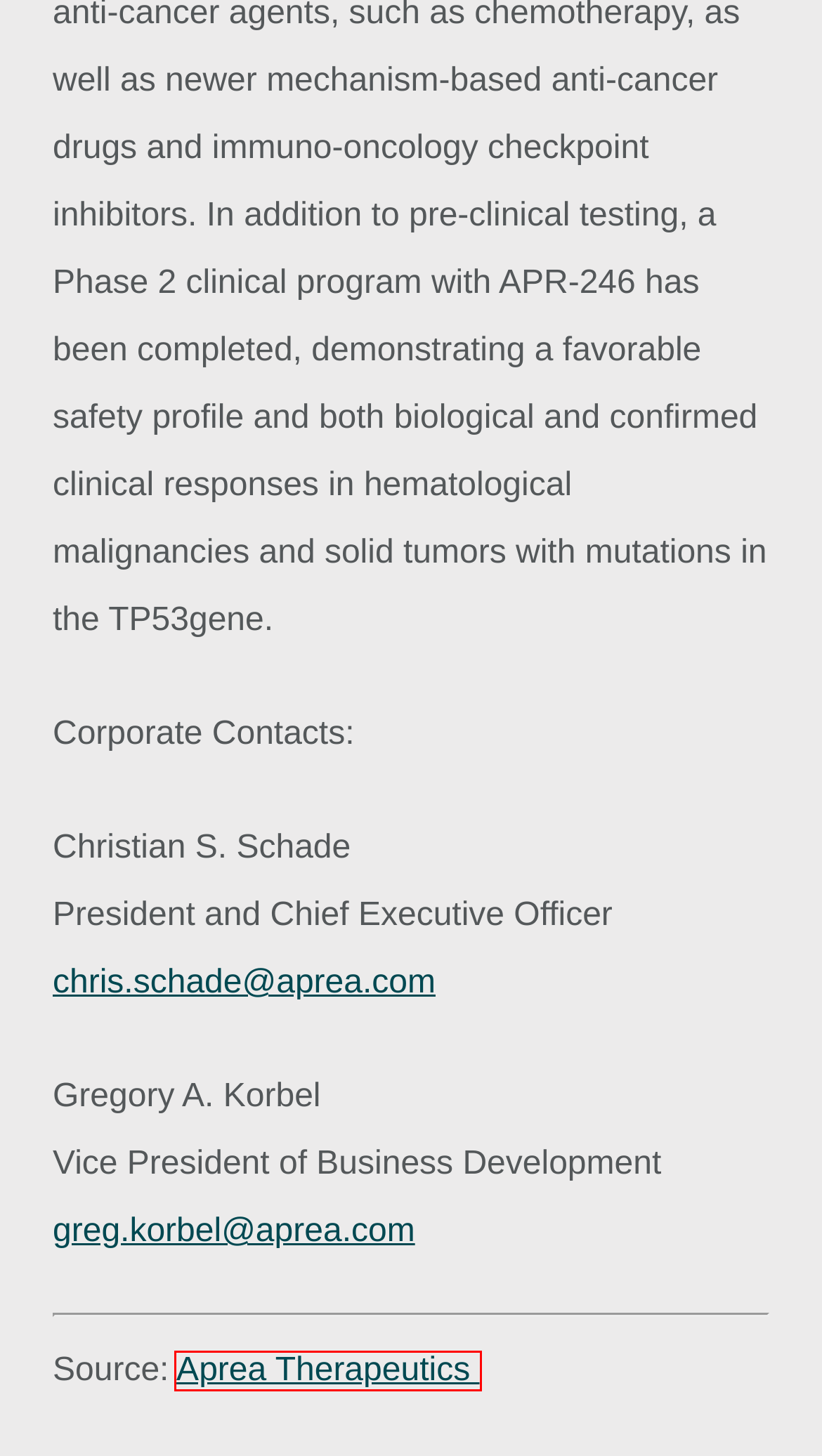Given a webpage screenshot with a red bounding box around a UI element, choose the webpage description that best matches the new webpage after clicking the element within the bounding box. Here are the candidates:
A. Cookie policy - HealthCap
B. About - HealthCap
C. Aprea Therapeutics Appoints Scott Coiante as Chief Financial Officer
D. Sustainability - HealthCap
E. Privacy policy - HealthCap
F. Contact - HealthCap
G. Portfolio - HealthCap
H. Team - HealthCap

C